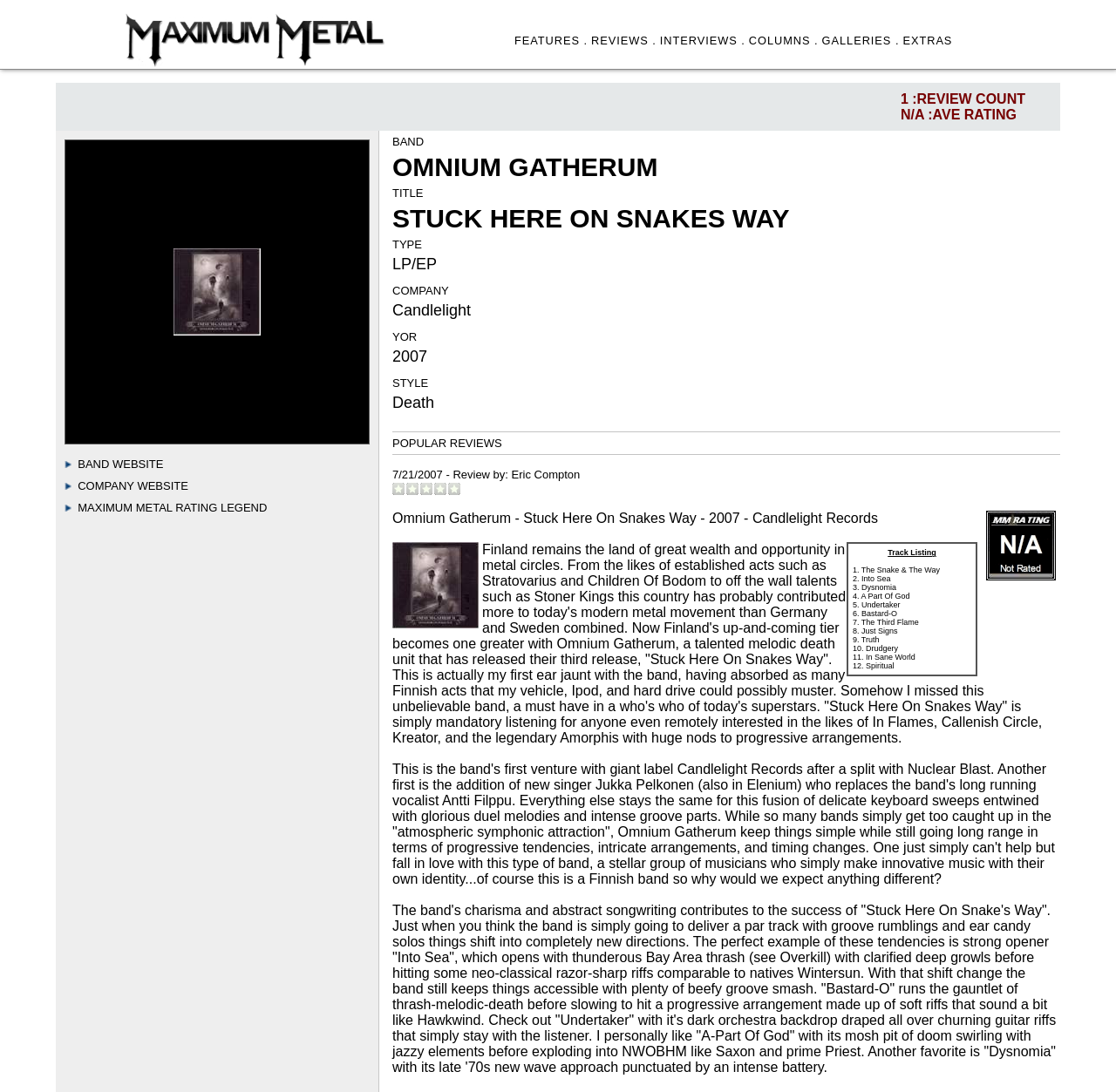What type of music is reviewed on this webpage?
From the image, respond using a single word or phrase.

Heavy metal & hard rock